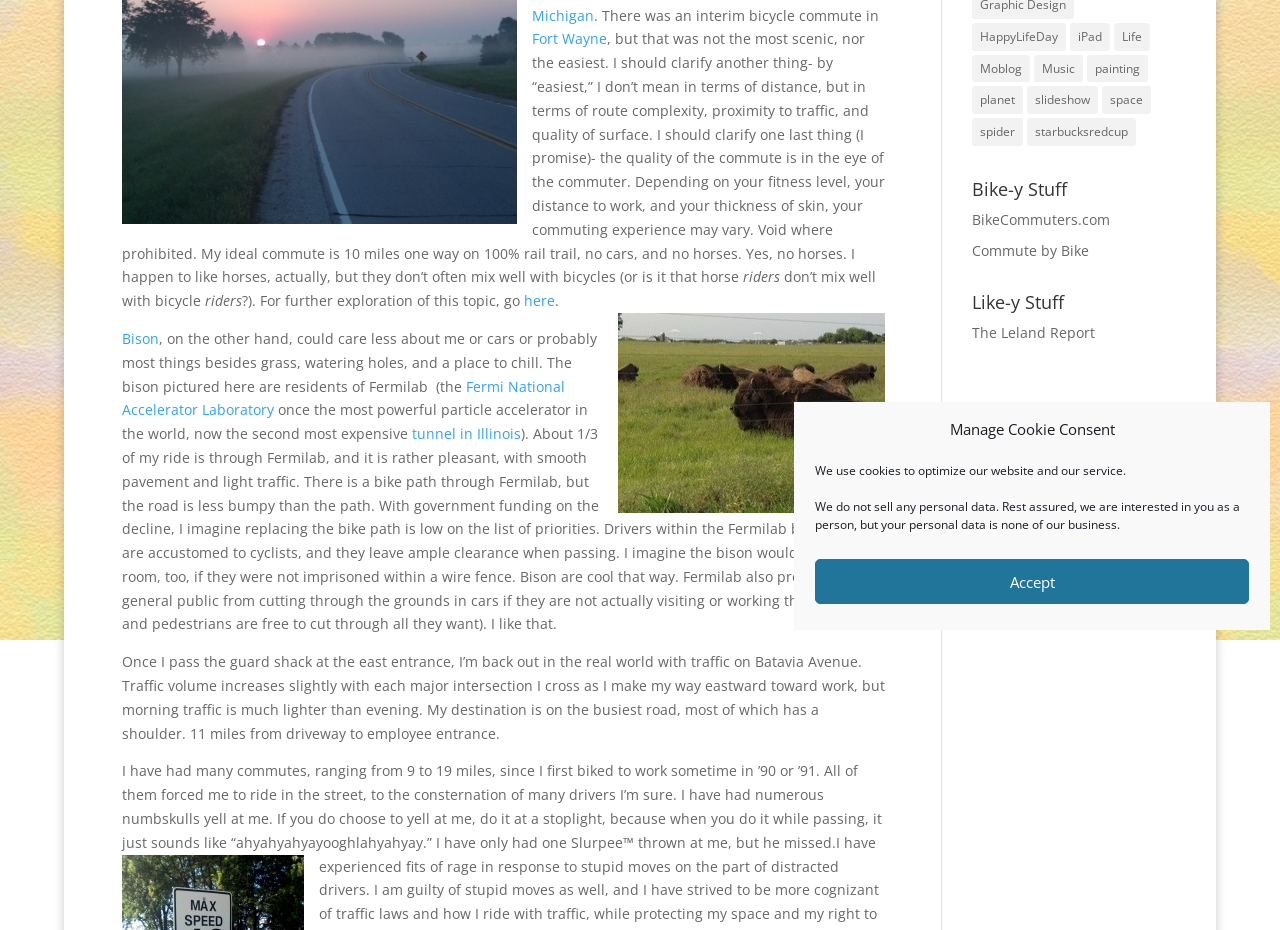Provide the bounding box coordinates of the UI element this sentence describes: "Accept".

[0.637, 0.601, 0.976, 0.649]